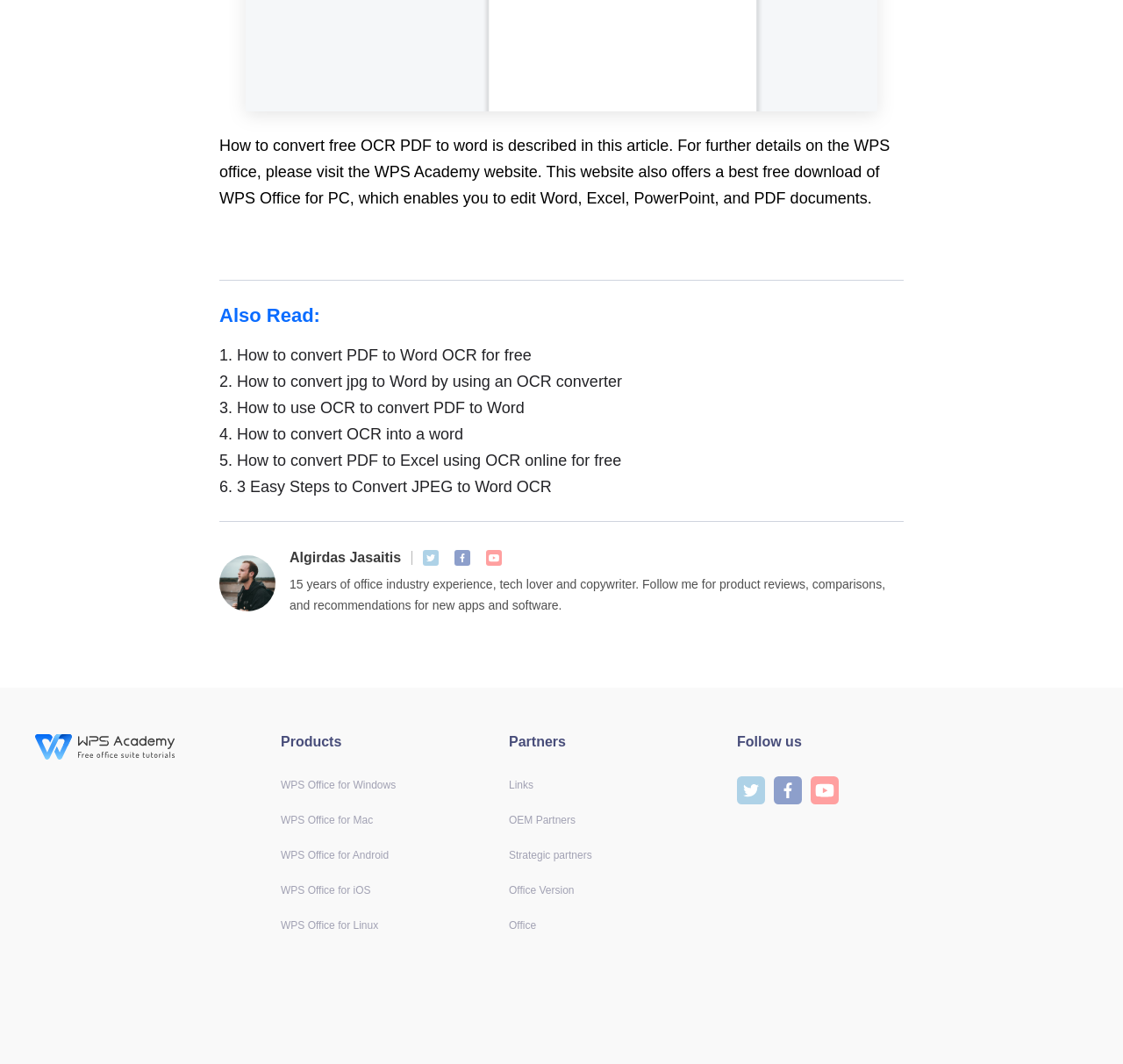Could you locate the bounding box coordinates for the section that should be clicked to accomplish this task: "Check out the article on how to convert PDF to Word OCR for free".

[0.195, 0.322, 0.805, 0.346]